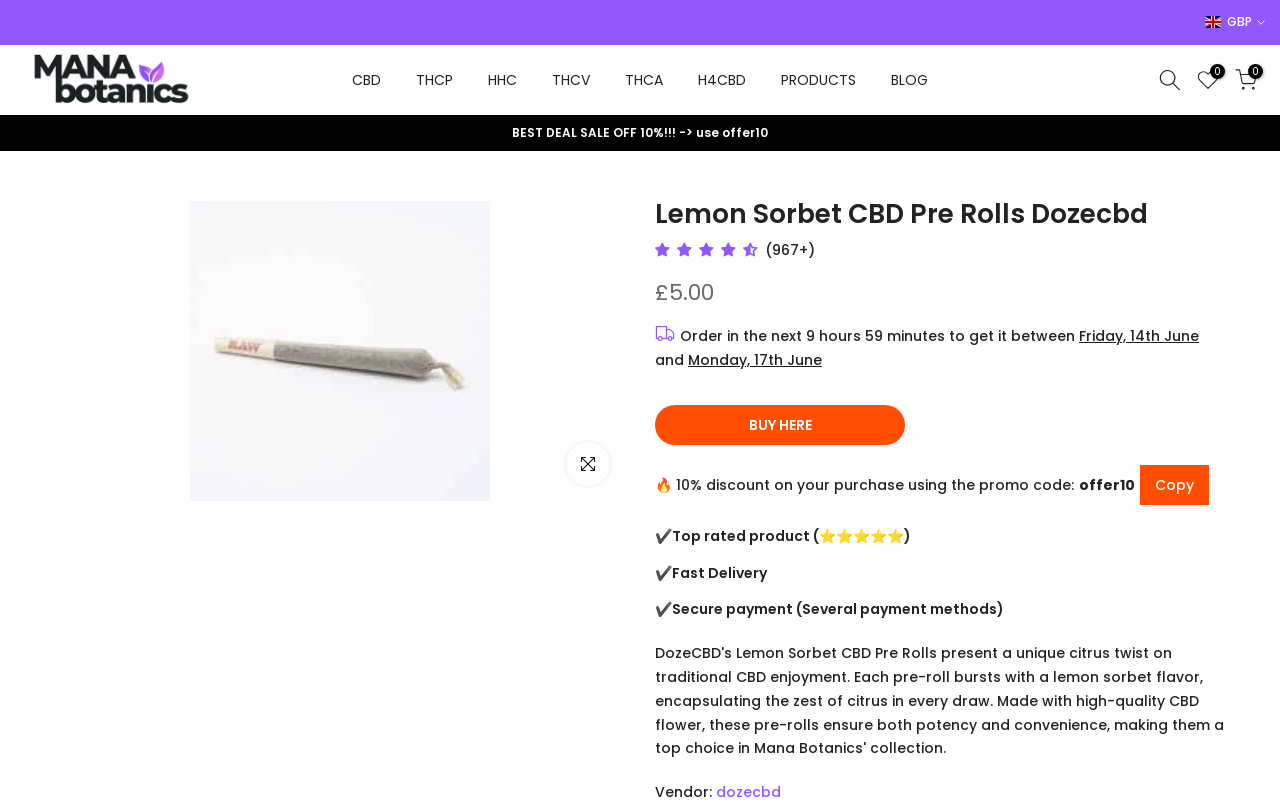What is the name of the product?
Please provide a detailed and comprehensive answer to the question.

The product name is obtained from the heading element 'Lemon Sorbet CBD Pre Rolls Dozecbd' which is located at the top of the webpage, indicating the main product being displayed.